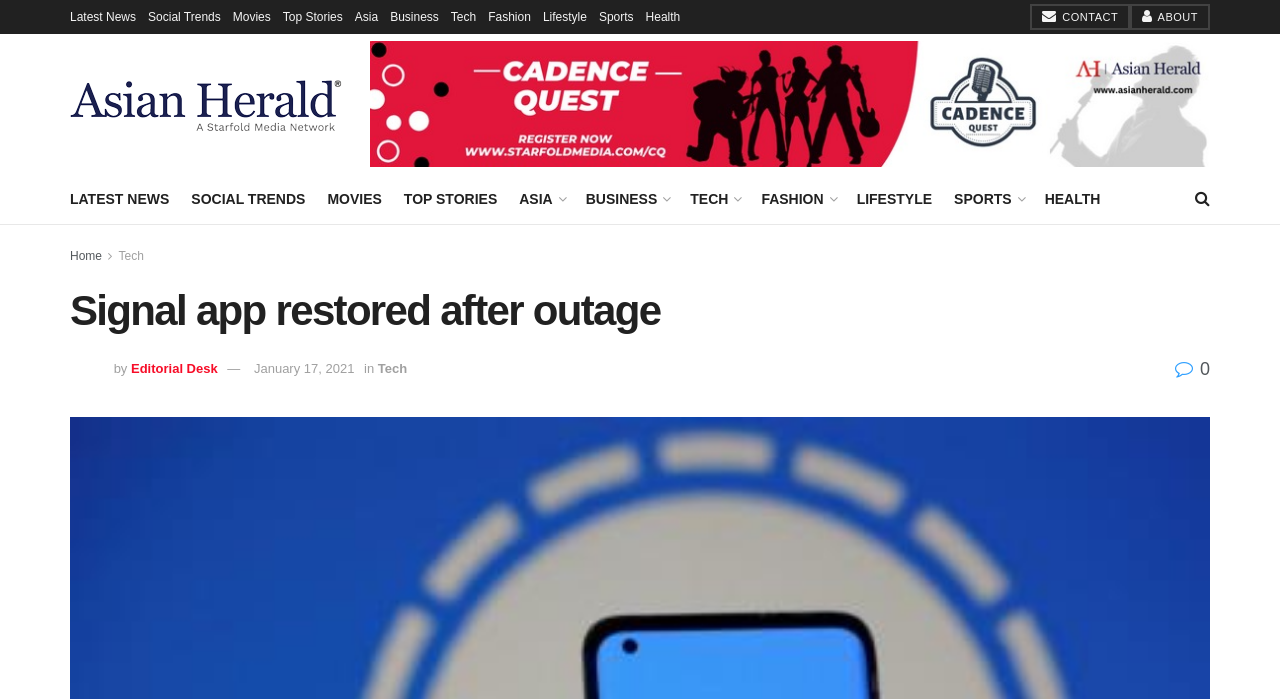Specify the bounding box coordinates (top-left x, top-left y, bottom-right x, bottom-right y) of the UI element in the screenshot that matches this description: Social Trends

[0.149, 0.265, 0.239, 0.305]